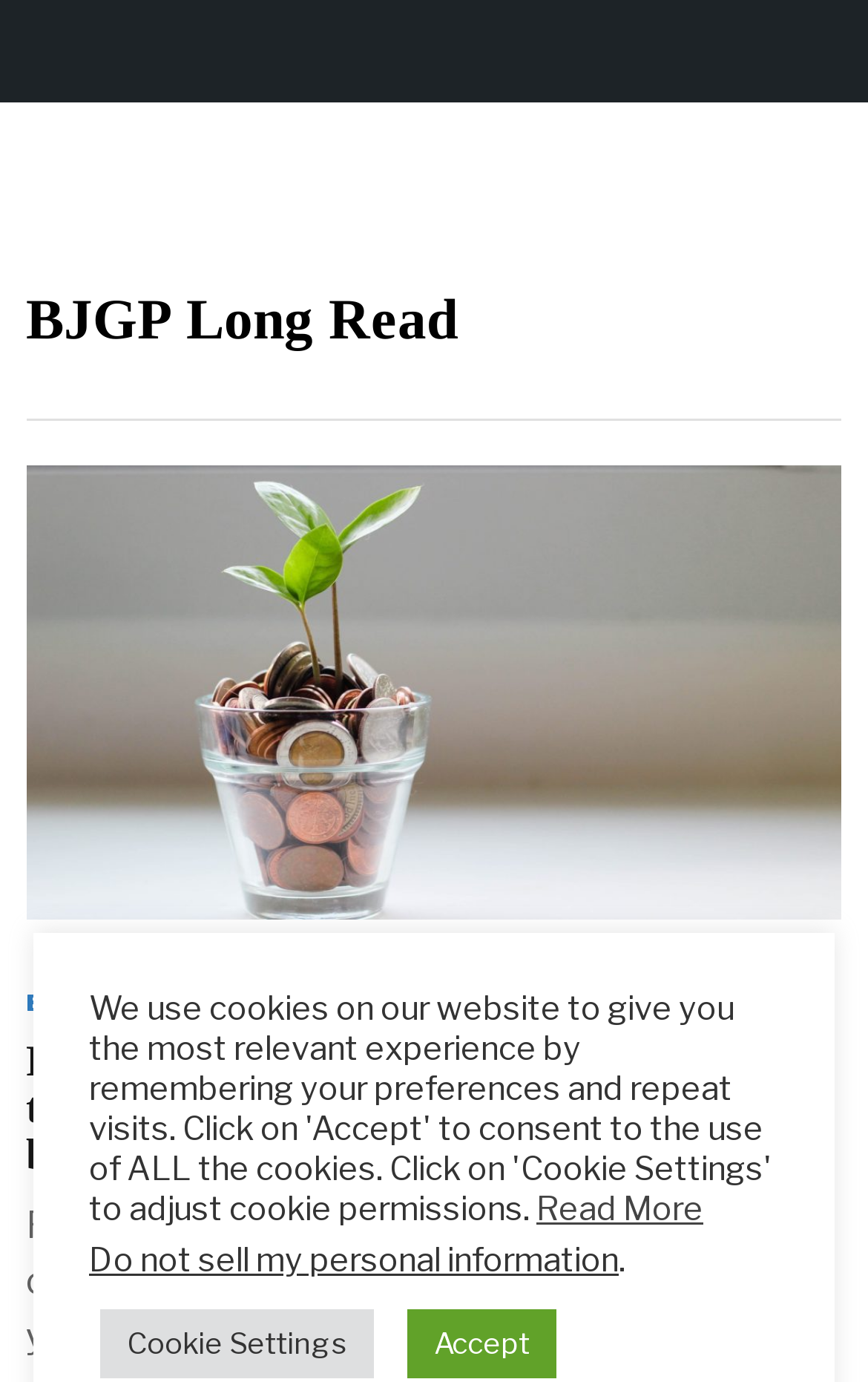Answer the question below with a single word or a brief phrase: 
What is the category of the article?

OPINION